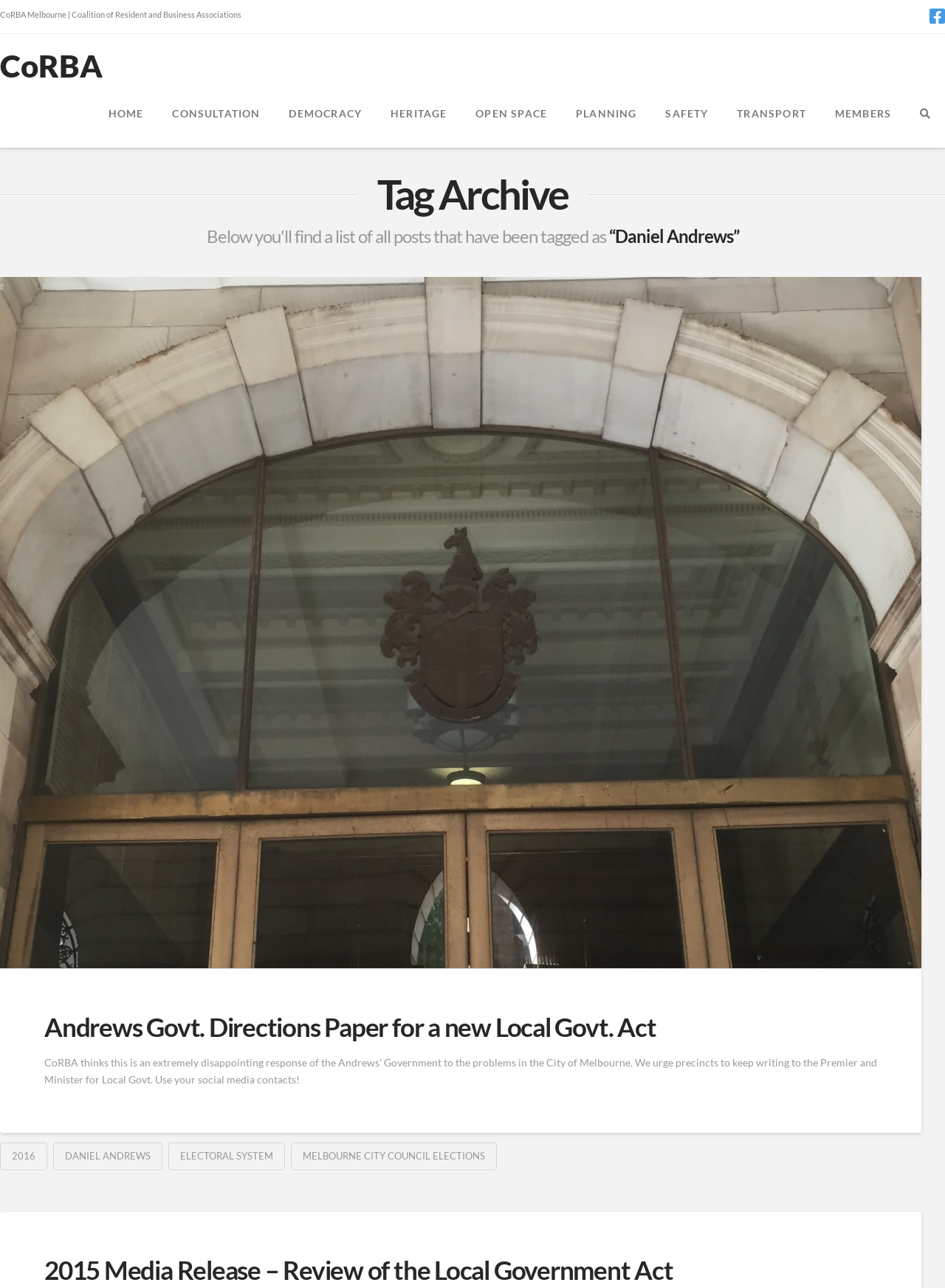Please identify the bounding box coordinates of the element on the webpage that should be clicked to follow this instruction: "Read about Andrews Govt. Directions Paper for a new Local Govt. Act". The bounding box coordinates should be given as four float numbers between 0 and 1, formatted as [left, top, right, bottom].

[0.047, 0.785, 0.694, 0.809]